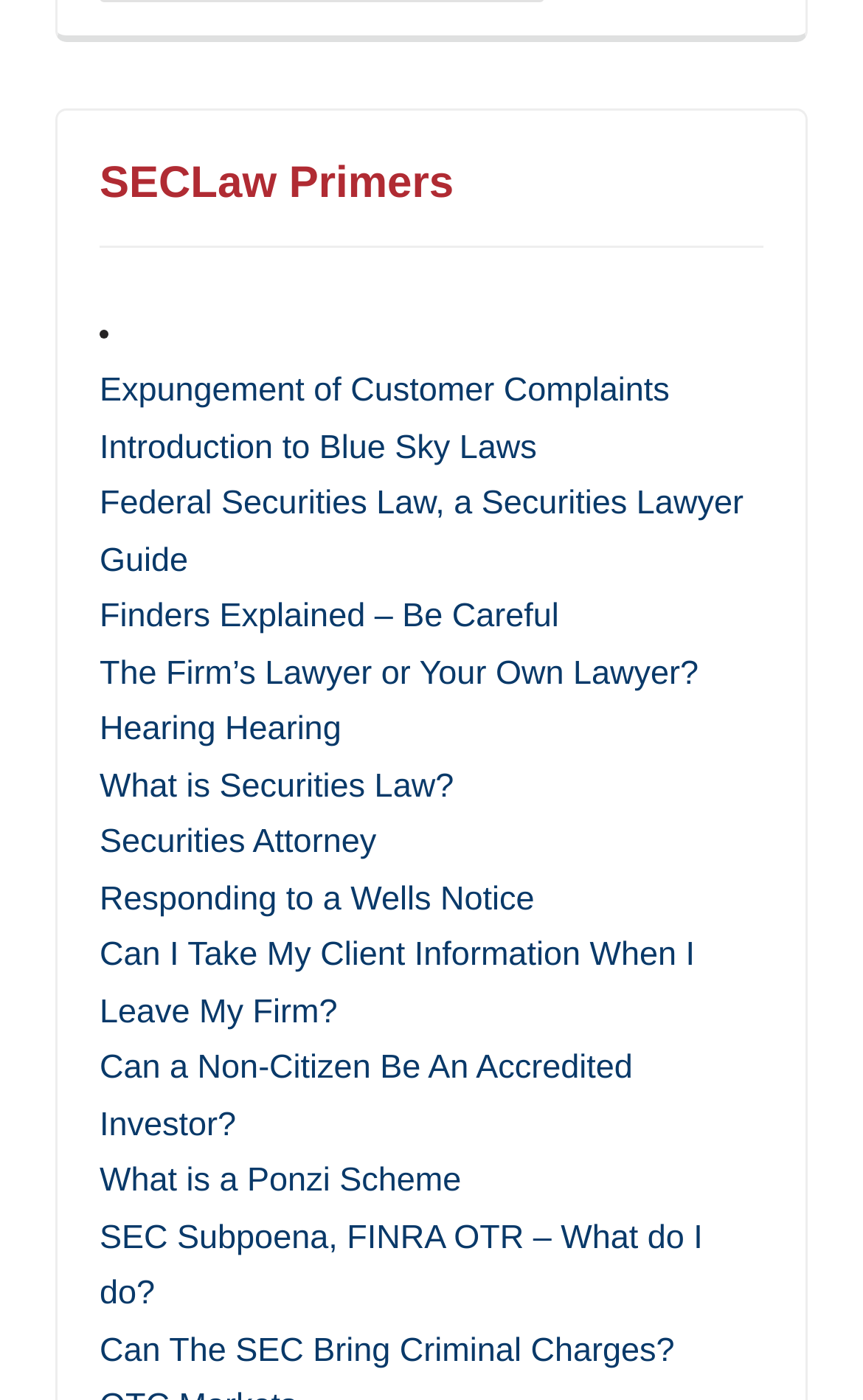Please identify the bounding box coordinates of the element's region that needs to be clicked to fulfill the following instruction: "Read 'What is Securities Law?'". The bounding box coordinates should consist of four float numbers between 0 and 1, i.e., [left, top, right, bottom].

[0.115, 0.548, 0.526, 0.575]